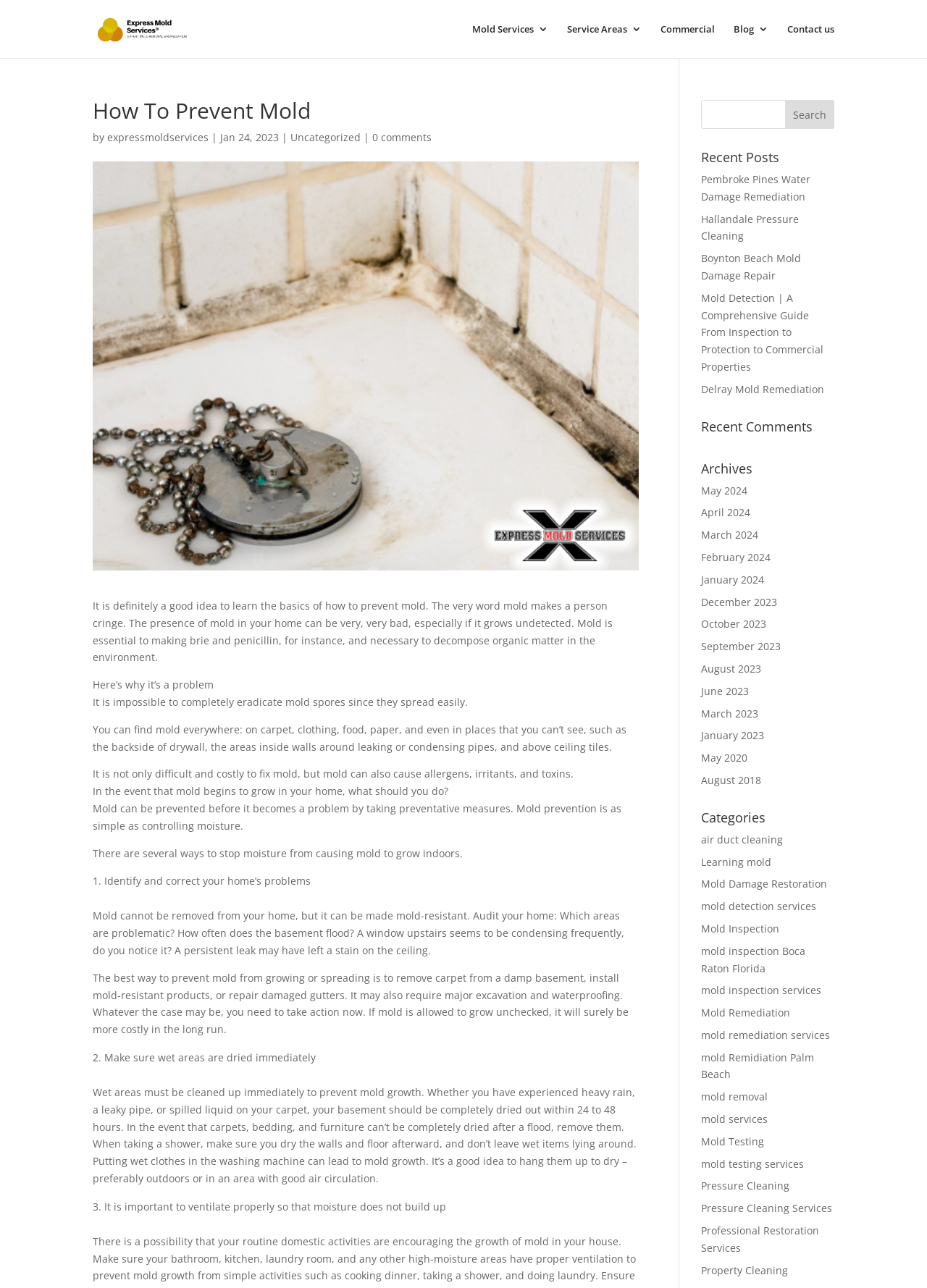Describe every aspect of the webpage in a detailed manner.

This webpage is about preventing mold and provides information on how to do so. At the top, there is a logo and a navigation menu with links to "Mold Services", "Service Areas", "Commercial", "Blog", and "Contact us". Below the navigation menu, there is a heading "How To Prevent Mold" followed by a brief introduction to the importance of preventing mold growth.

To the right of the introduction, there is a search bar with a button labeled "Search". Below the search bar, there are three sections: "Recent Posts", "Recent Comments", and "Archives". The "Recent Posts" section lists several links to recent blog posts, while the "Recent Comments" section is empty. The "Archives" section lists links to blog posts from different months and years.

The main content of the webpage is divided into sections, each with a heading and a list of steps to prevent mold growth. The sections include "Identify and correct your home's problems", "Make sure wet areas are dried immediately", and "It is important to ventilate properly so that moisture does not build up". Each section provides detailed information and tips on how to prevent mold growth.

Throughout the webpage, there are several links to other pages and services, including mold detection, mold remediation, and pressure cleaning services. There are also links to categories such as "air duct cleaning", "Mold Damage Restoration", and "Mold Inspection".